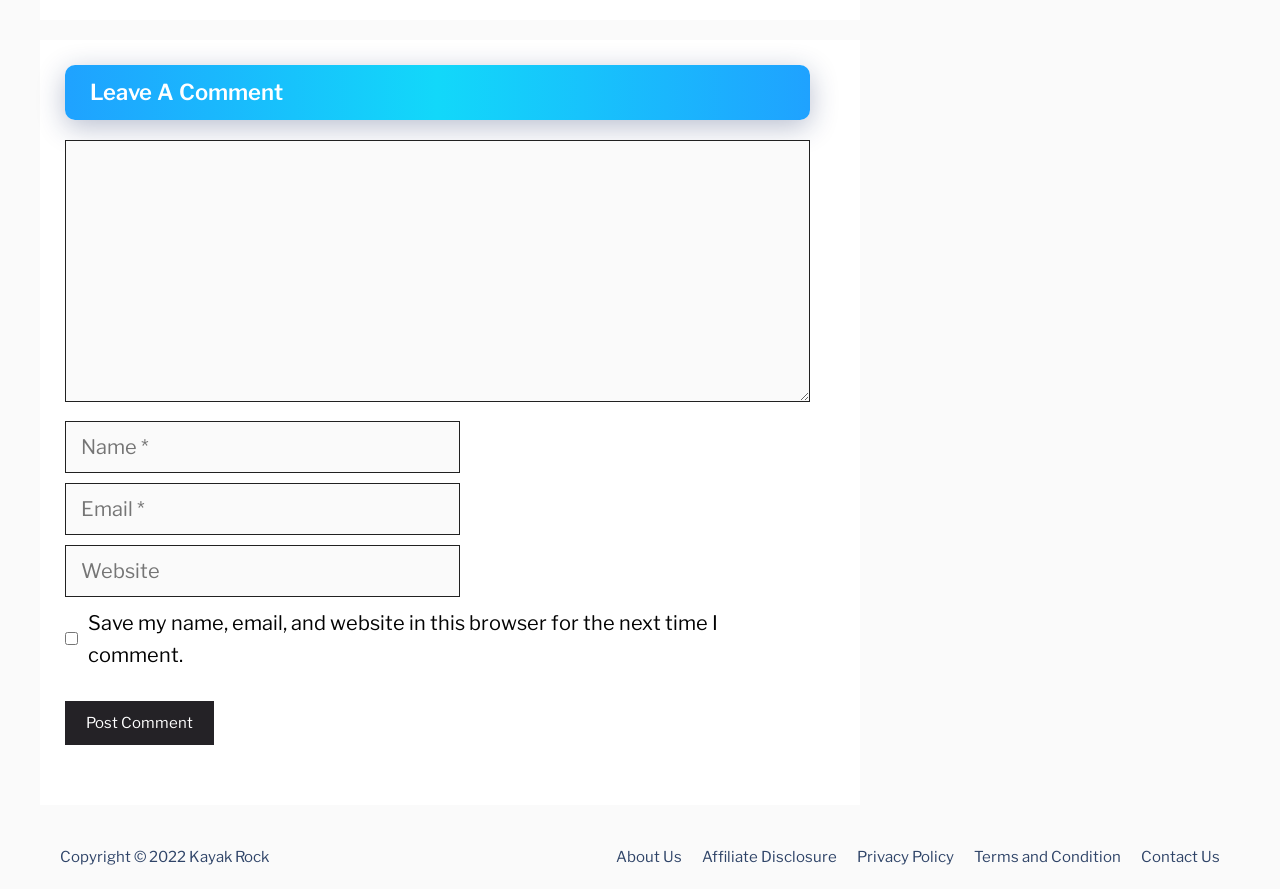Identify the bounding box of the HTML element described here: "parent_node: Comment name="author" placeholder="Name *"". Provide the coordinates as four float numbers between 0 and 1: [left, top, right, bottom].

[0.051, 0.473, 0.359, 0.532]